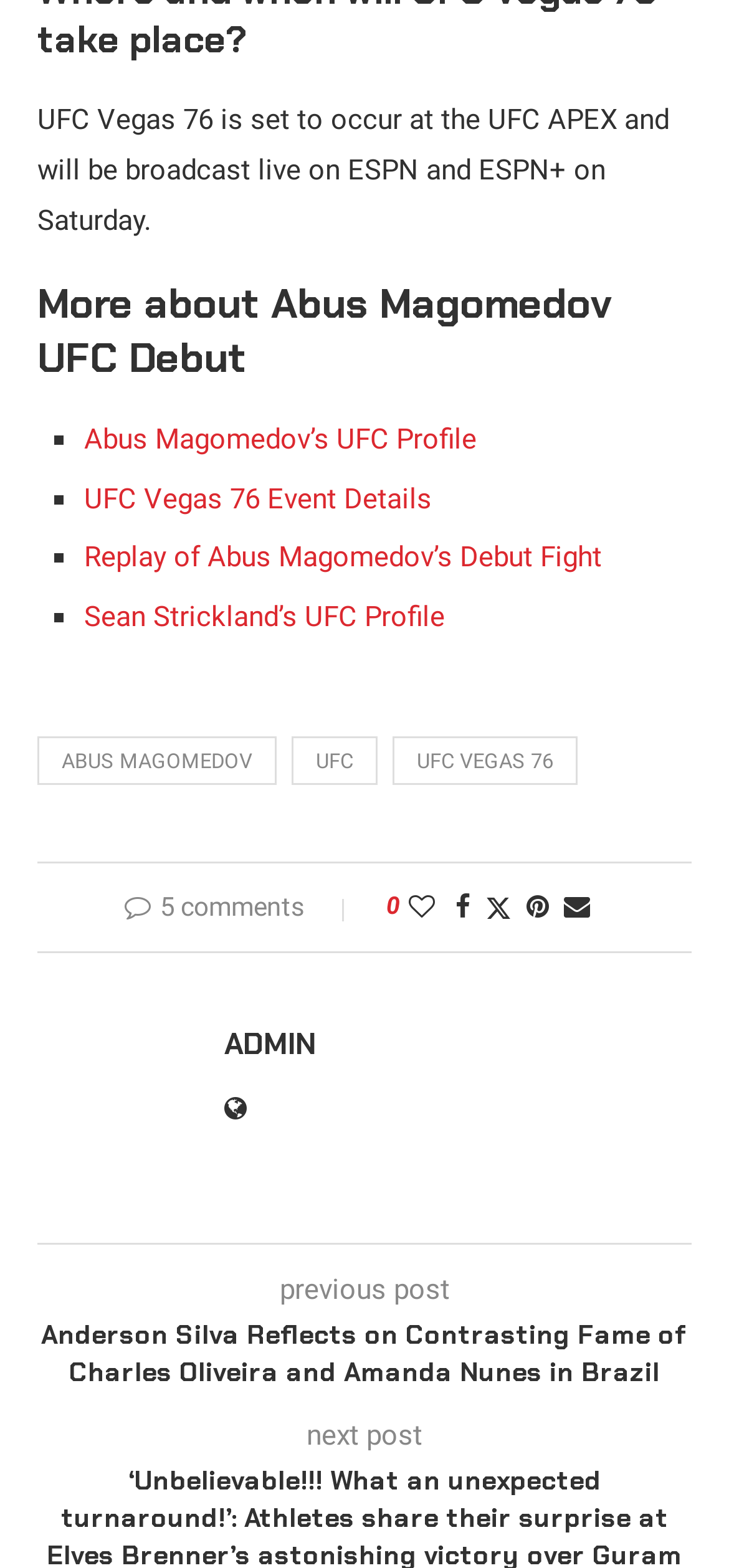Provide the bounding box coordinates of the area you need to click to execute the following instruction: "Like this post".

[0.56, 0.569, 0.596, 0.588]